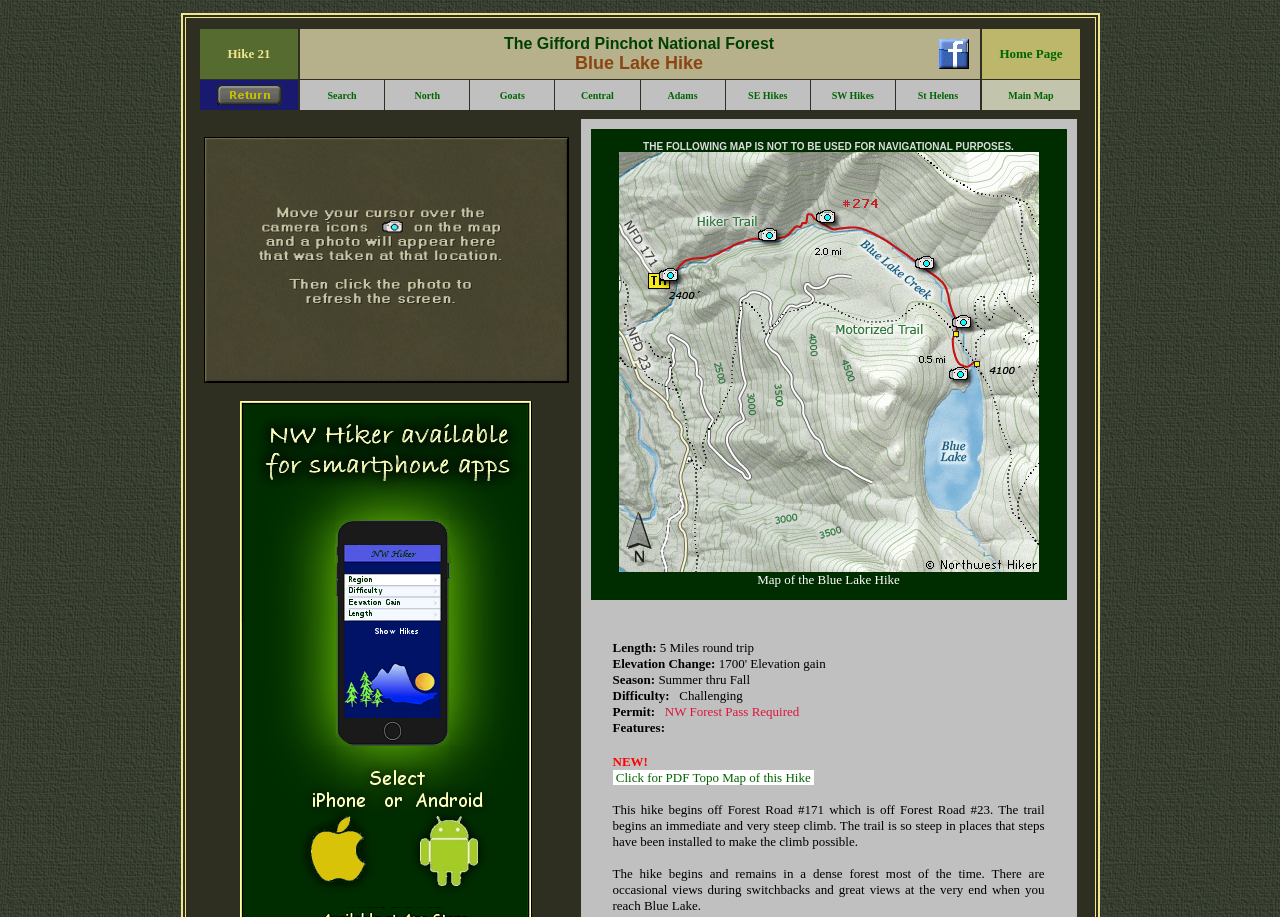Please identify the bounding box coordinates of the clickable element to fulfill the following instruction: "Click to Return to Previous Page". The coordinates should be four float numbers between 0 and 1, i.e., [left, top, right, bottom].

[0.168, 0.099, 0.221, 0.118]